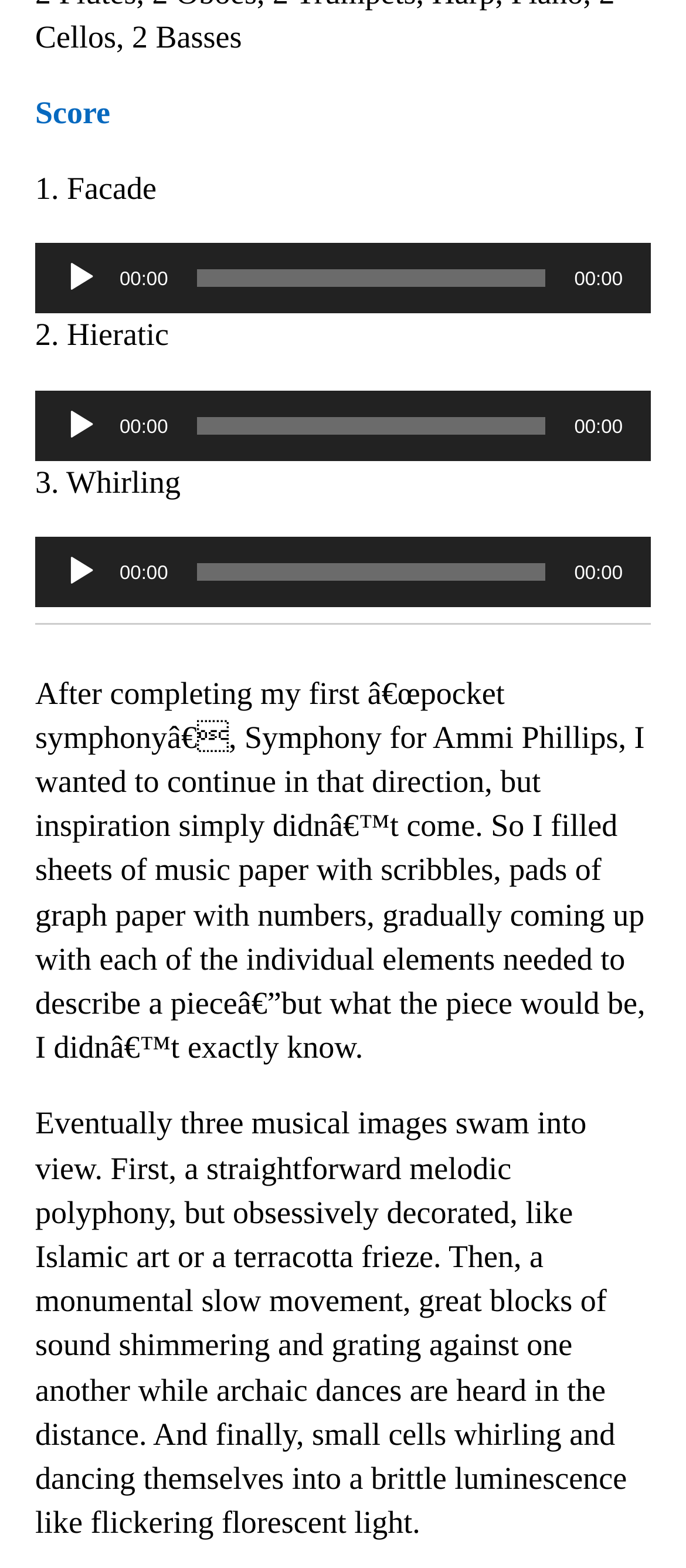Using the element description provided, determine the bounding box coordinates in the format (top-left x, top-left y, bottom-right x, bottom-right y). Ensure that all values are floating point numbers between 0 and 1. Element description: 00:00

[0.286, 0.359, 0.796, 0.37]